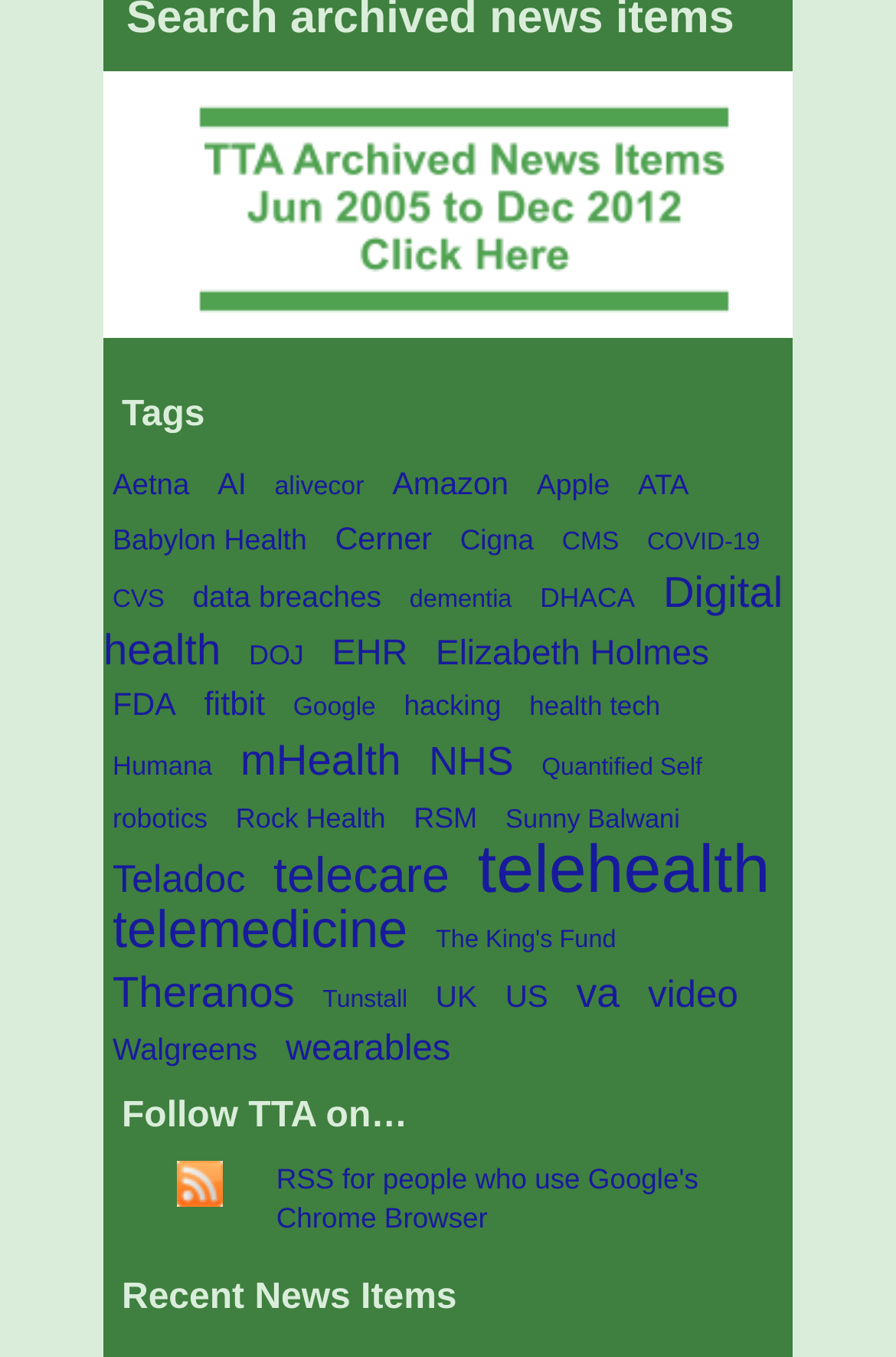Identify the bounding box coordinates for the region of the element that should be clicked to carry out the instruction: "Click on 'Aetna (63 items)'". The bounding box coordinates should be four float numbers between 0 and 1, i.e., [left, top, right, bottom].

[0.115, 0.334, 0.222, 0.373]